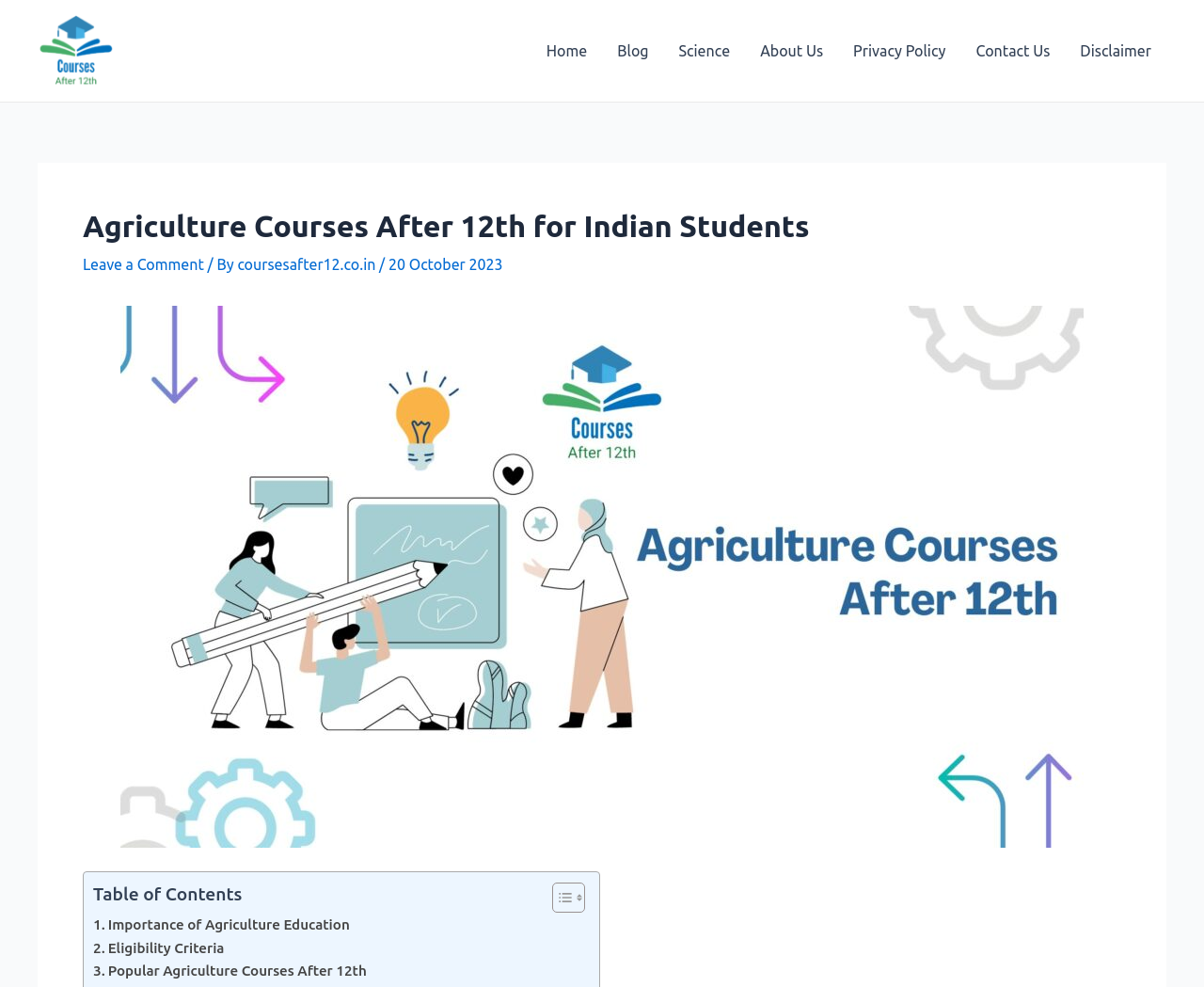How many navigation links are there?
Using the information from the image, give a concise answer in one word or a short phrase.

9